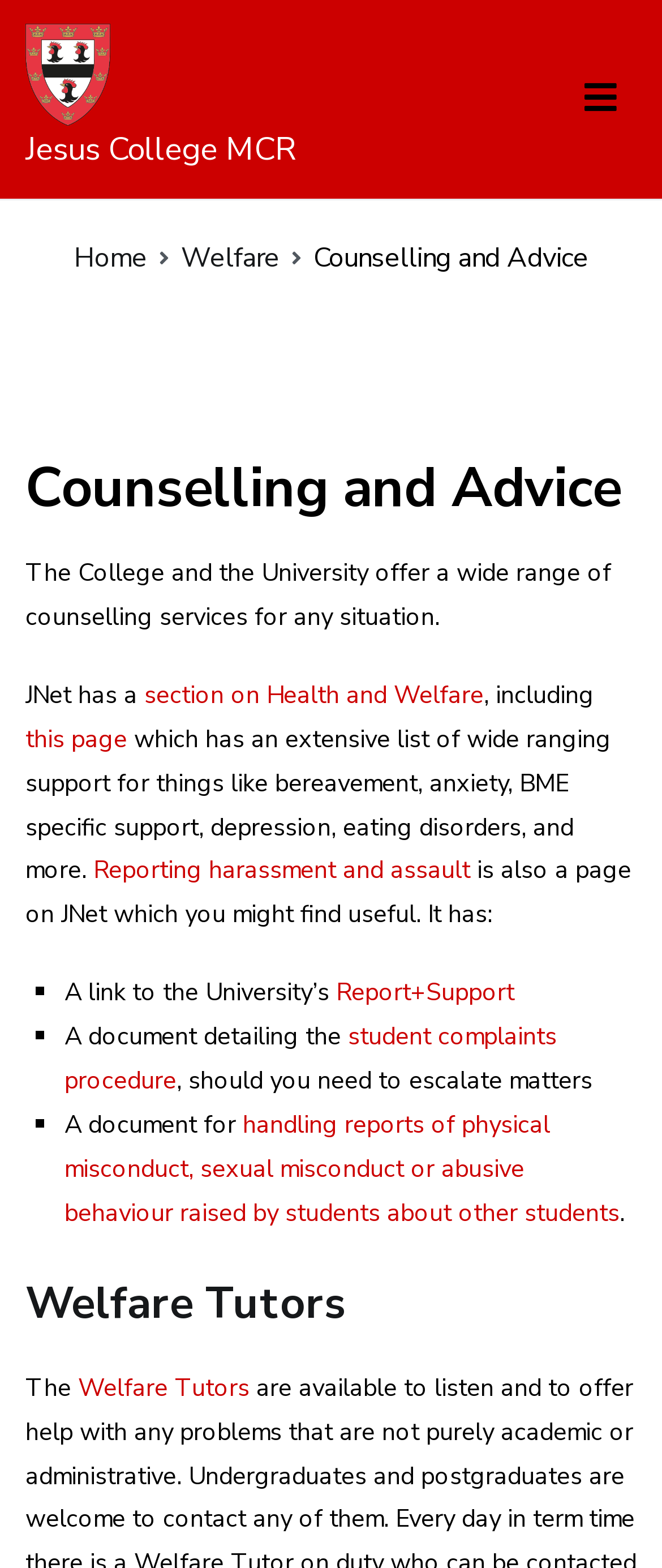Locate the coordinates of the bounding box for the clickable region that fulfills this instruction: "Open the Primary Menu".

[0.883, 0.049, 0.932, 0.077]